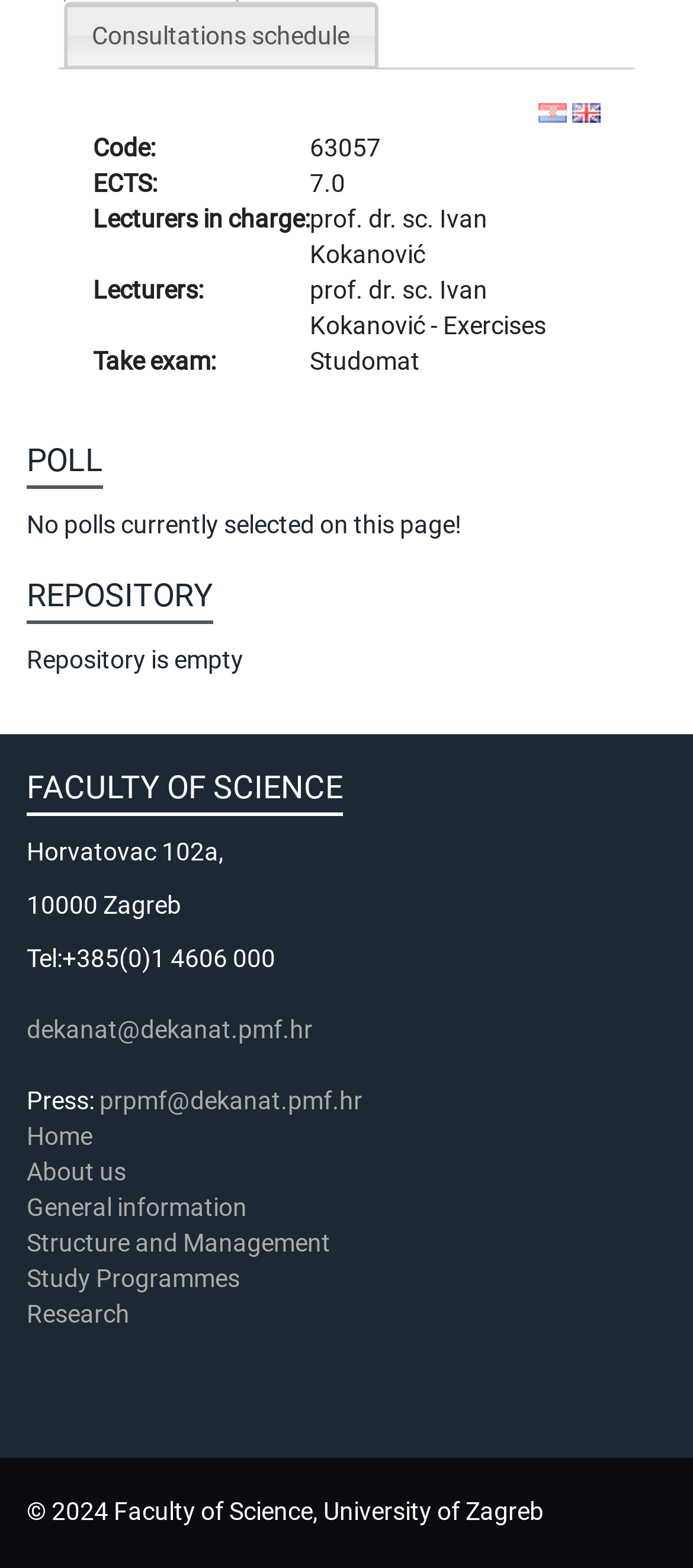Using the webpage screenshot, find the UI element described by title="hr". Provide the bounding box coordinates in the format (top-left x, top-left y, bottom-right x, bottom-right y), ensuring all values are floating point numbers between 0 and 1.

[0.776, 0.062, 0.817, 0.08]